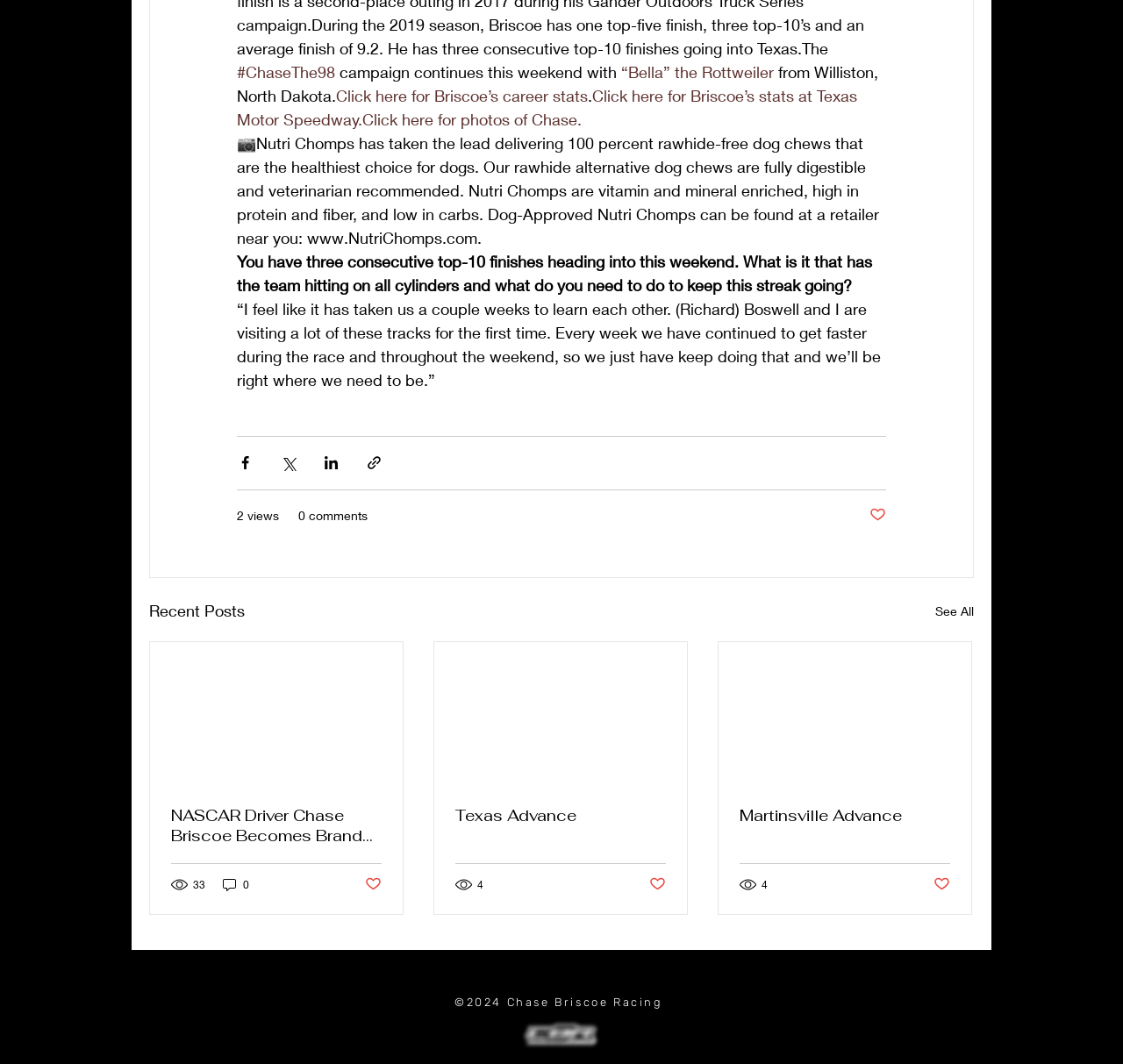Identify the bounding box coordinates for the element that needs to be clicked to fulfill this instruction: "Follow Chase Briscoe Racing on Twitter". Provide the coordinates in the format of four float numbers between 0 and 1: [left, top, right, bottom].

[0.523, 0.898, 0.553, 0.931]